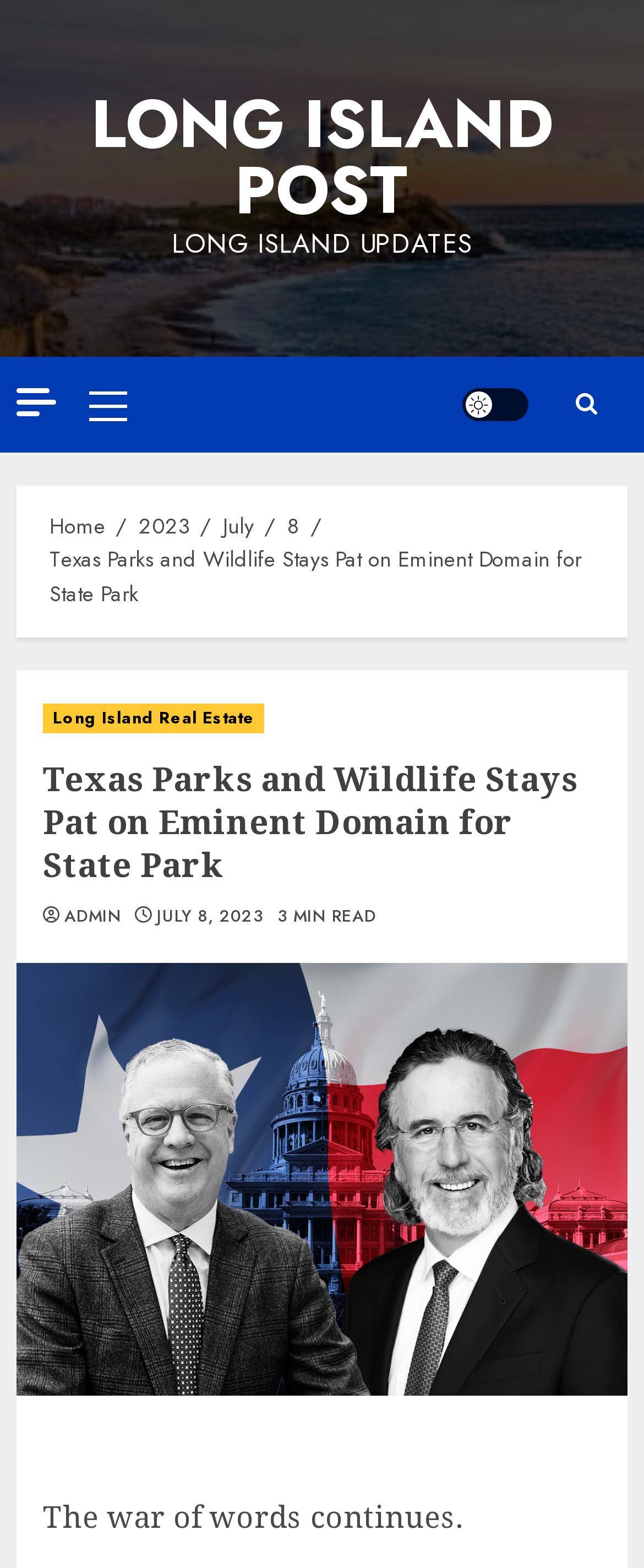Find and provide the bounding box coordinates for the UI element described with: "Index".

None